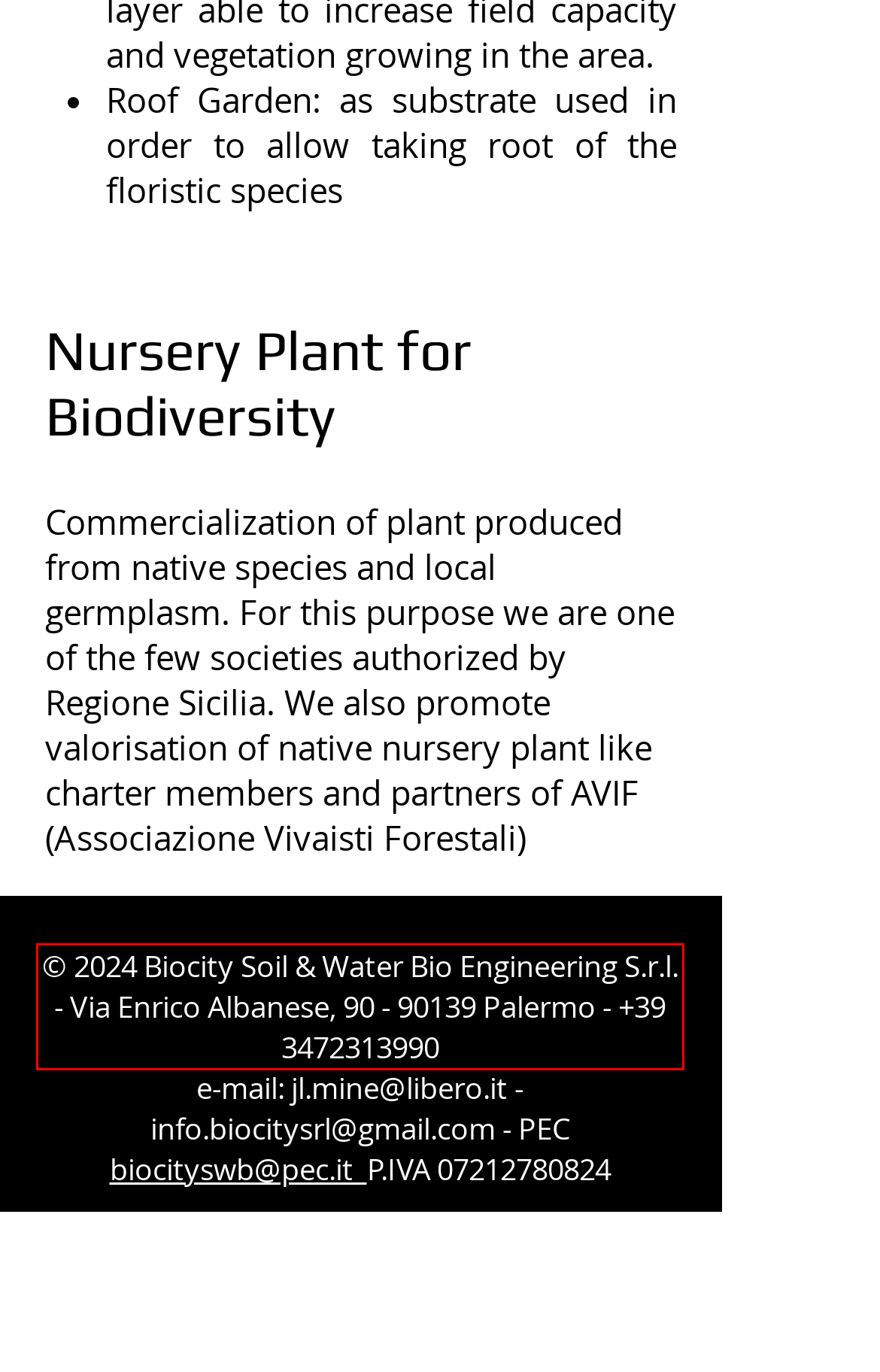Inspect the webpage screenshot that has a red bounding box and use OCR technology to read and display the text inside the red bounding box.

© 2024 Biocity Soil & Water Bio Engineering S.r.l. - Via Enrico Albanese, 90 - 90139 Palermo - +39 3472313990